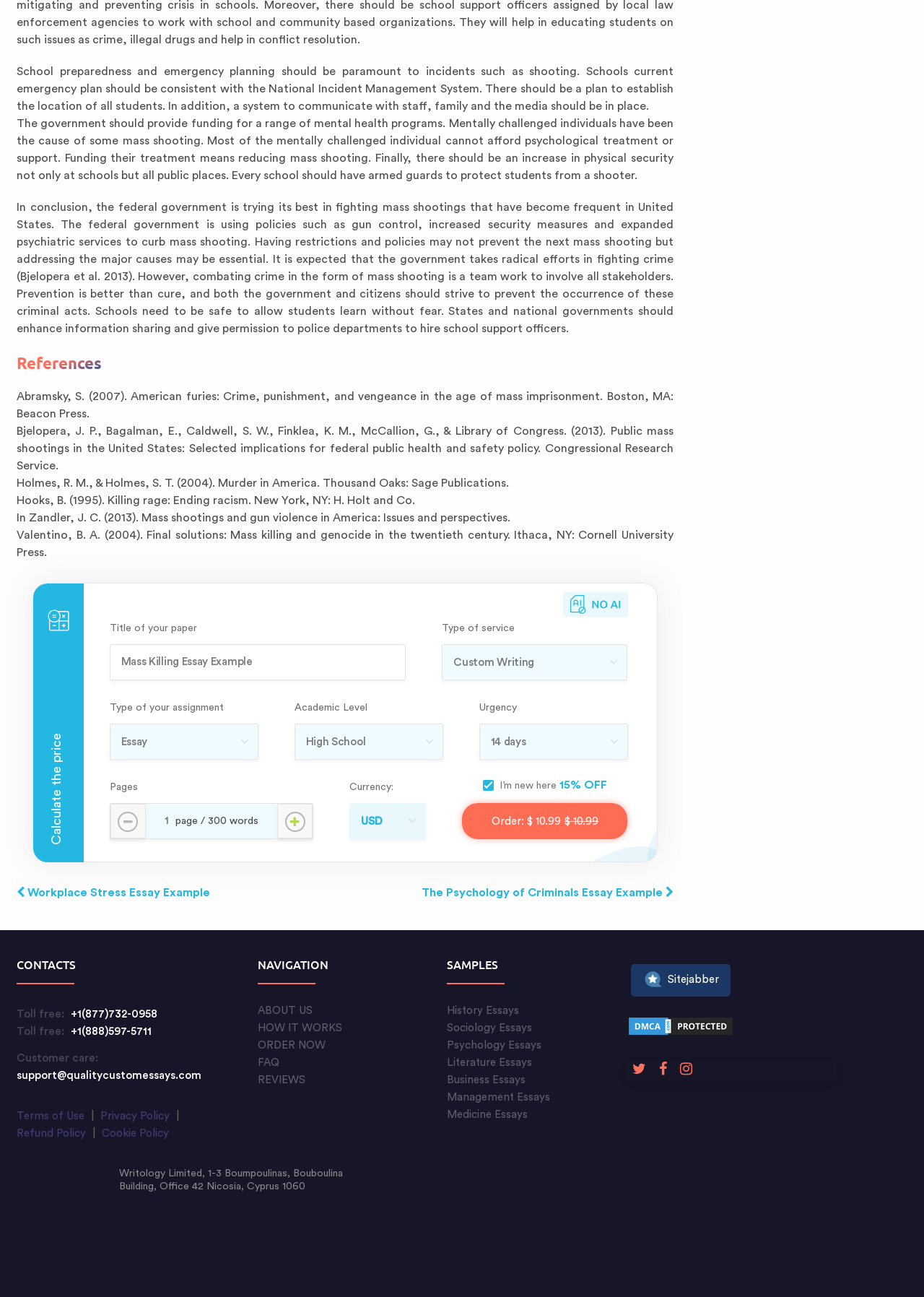What is the purpose of the 'Order' button?
Please analyze the image and answer the question with as much detail as possible.

I deduced this answer by analyzing the context of the 'Order' button, which is located near the pricing information and has a label 'Order: $10.99'. This suggests that the button is intended for users to place an order for a service or product.